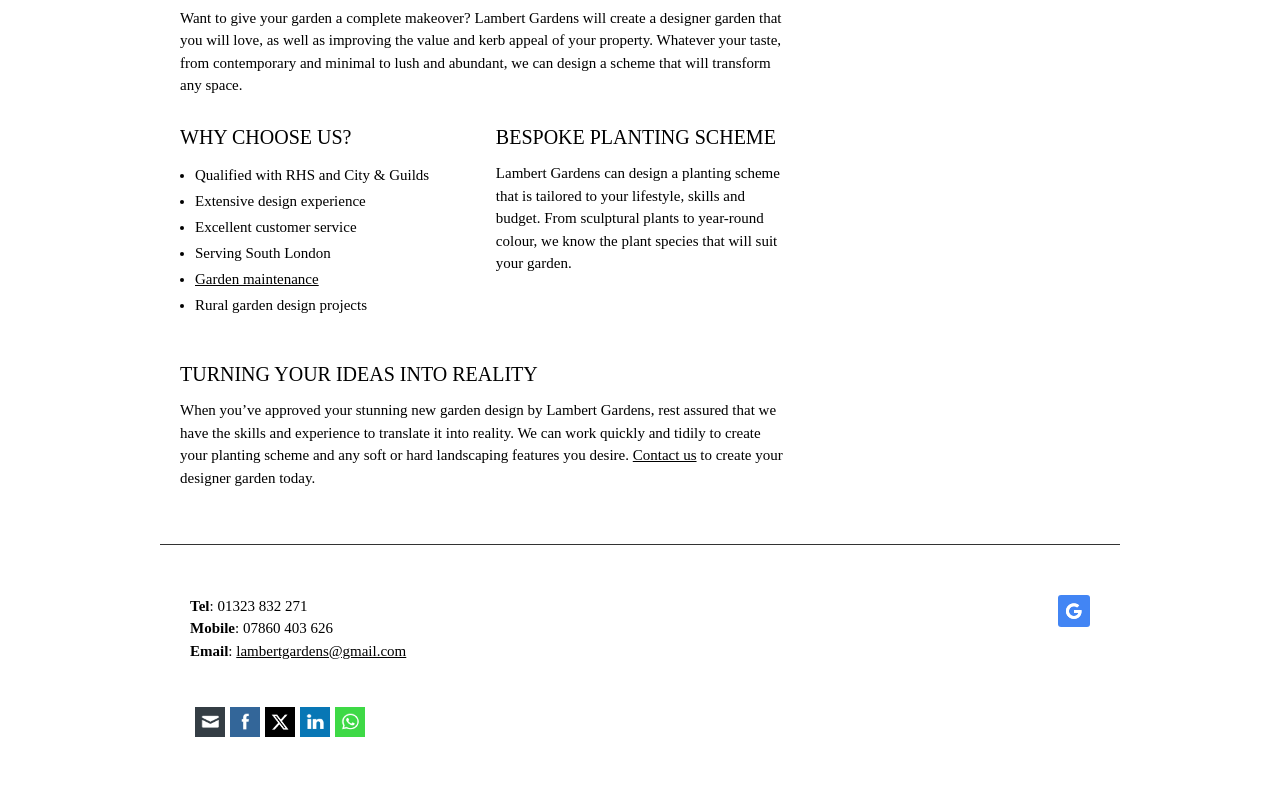Please give the bounding box coordinates of the area that should be clicked to fulfill the following instruction: "Call 01323 832 271". The coordinates should be in the format of four float numbers from 0 to 1, i.e., [left, top, right, bottom].

[0.17, 0.753, 0.24, 0.773]